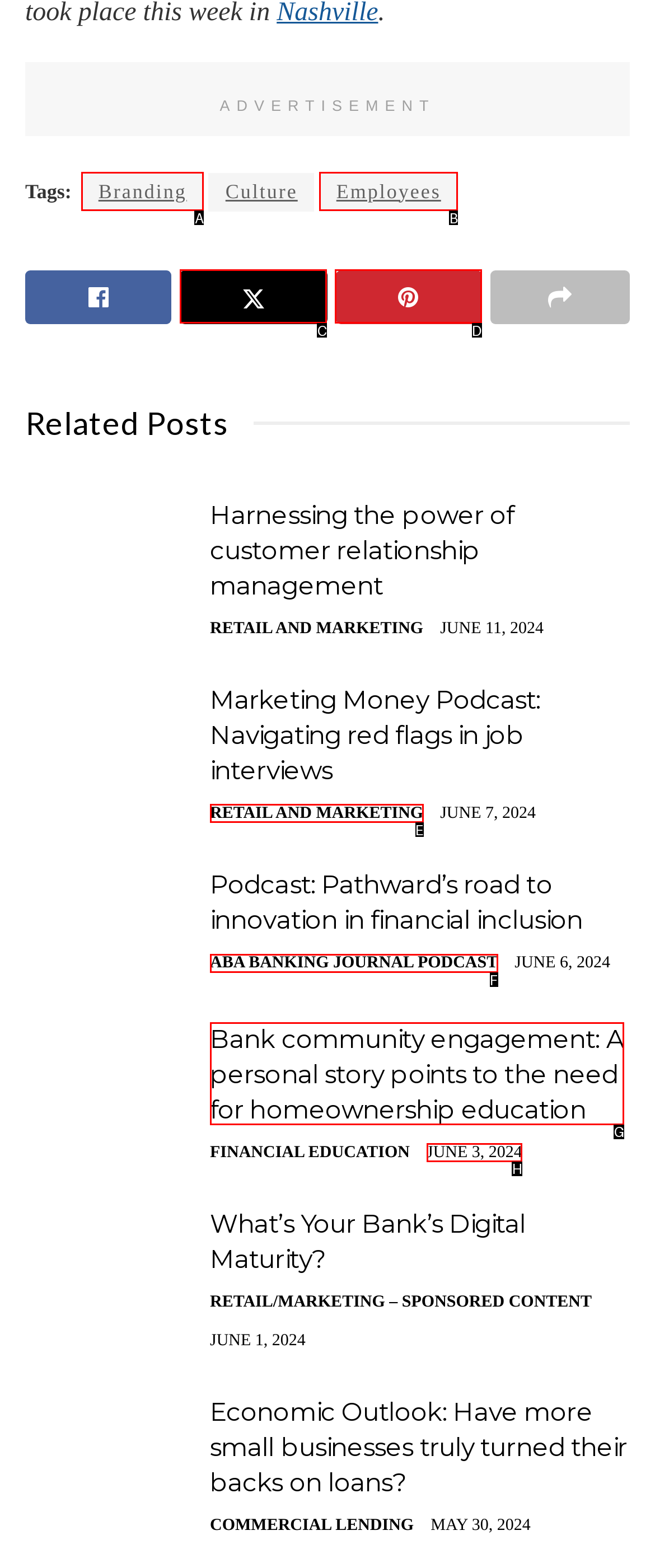Find the UI element described as: Pin
Reply with the letter of the appropriate option.

D